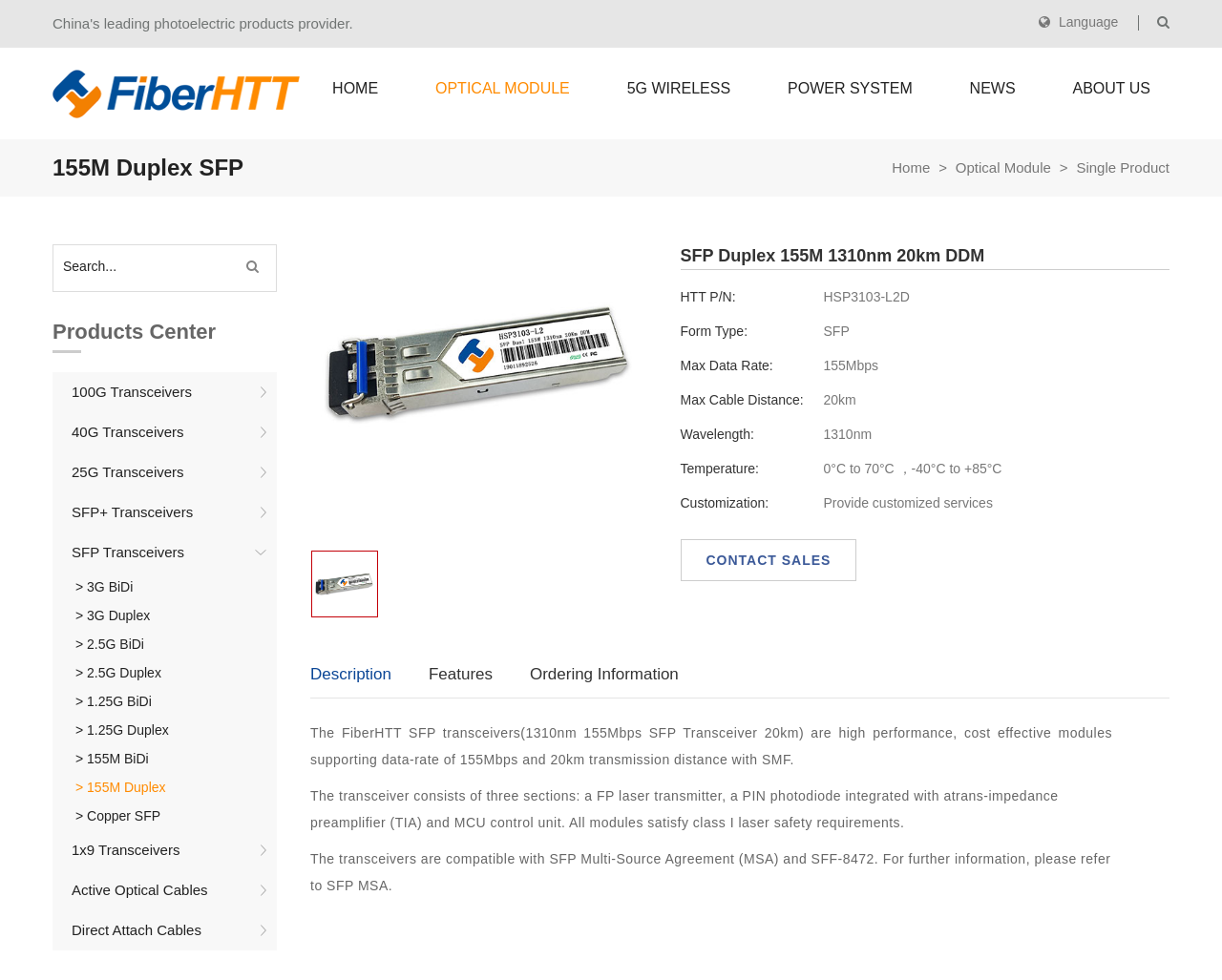Create a detailed narrative of the webpage’s visual and textual elements.

This webpage is about a specific product, the China Customized HSP3103-L2 1310nm 155Mbps SFP Transceiver with a 20km reach, which is a high-quality and low-priced product. 

At the top of the page, there is a navigation menu with links to different sections of the website, including "HOME", "OPTICAL MODULE", "5G WIRELESS", "POWER SYSTEM", "NEWS", and "ABOUT US". 

Below the navigation menu, there is a logo of "Wuhan FiberHTT technology co., LTD." with a link to the company's website. 

On the left side of the page, there is a search bar and a button to search for products. Below the search bar, there is a heading "Products Center" and a list of product categories, including "100G Transceivers", "40G Transceivers", "25G Transceivers", "SFP+ Transceivers", "SFP Transceivers", and others. 

In the main content area, there is a product description section with a heading "155M Duplex SFP" and a link to "Home" and "Optical Module". Below the heading, there is a product image and a table with detailed product specifications, including part number, form type, max data rate, max cable distance, wavelength, temperature, and customization options. 

On the right side of the page, there is a link to "CONTACT SALES" and a section with links to "Description", "Features", and "Ordering Information" of the product. 

At the bottom of the page, there is a detailed product description, which explains the features and specifications of the SFP transceiver, including its high performance, cost-effectiveness, and compatibility with SFP Multi-Source Agreement (MSA) and SFF-8472.